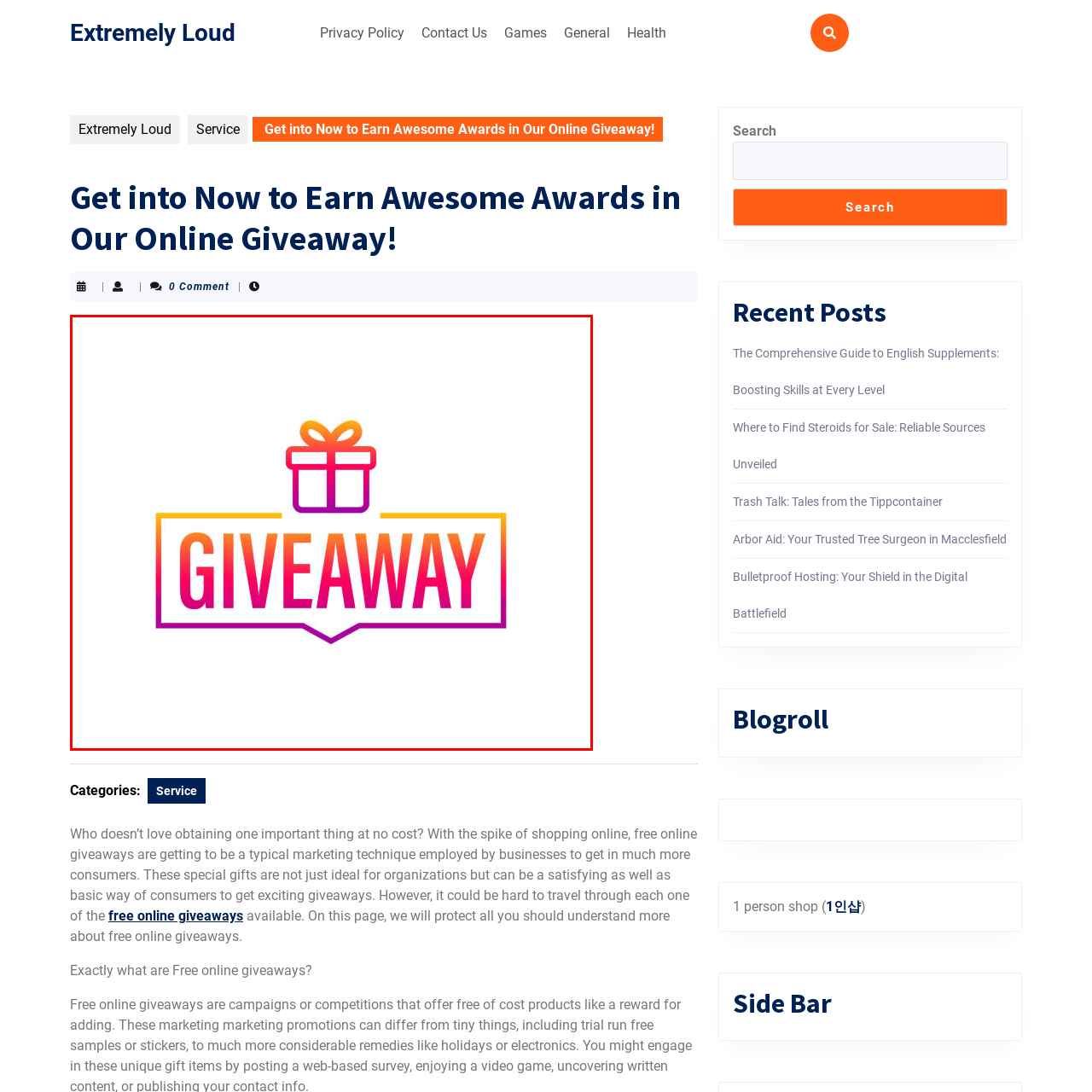Check the image marked by the red frame and reply to the question using one word or phrase:
What is above the 'GIVEAWAY' text?

A gift box illustration